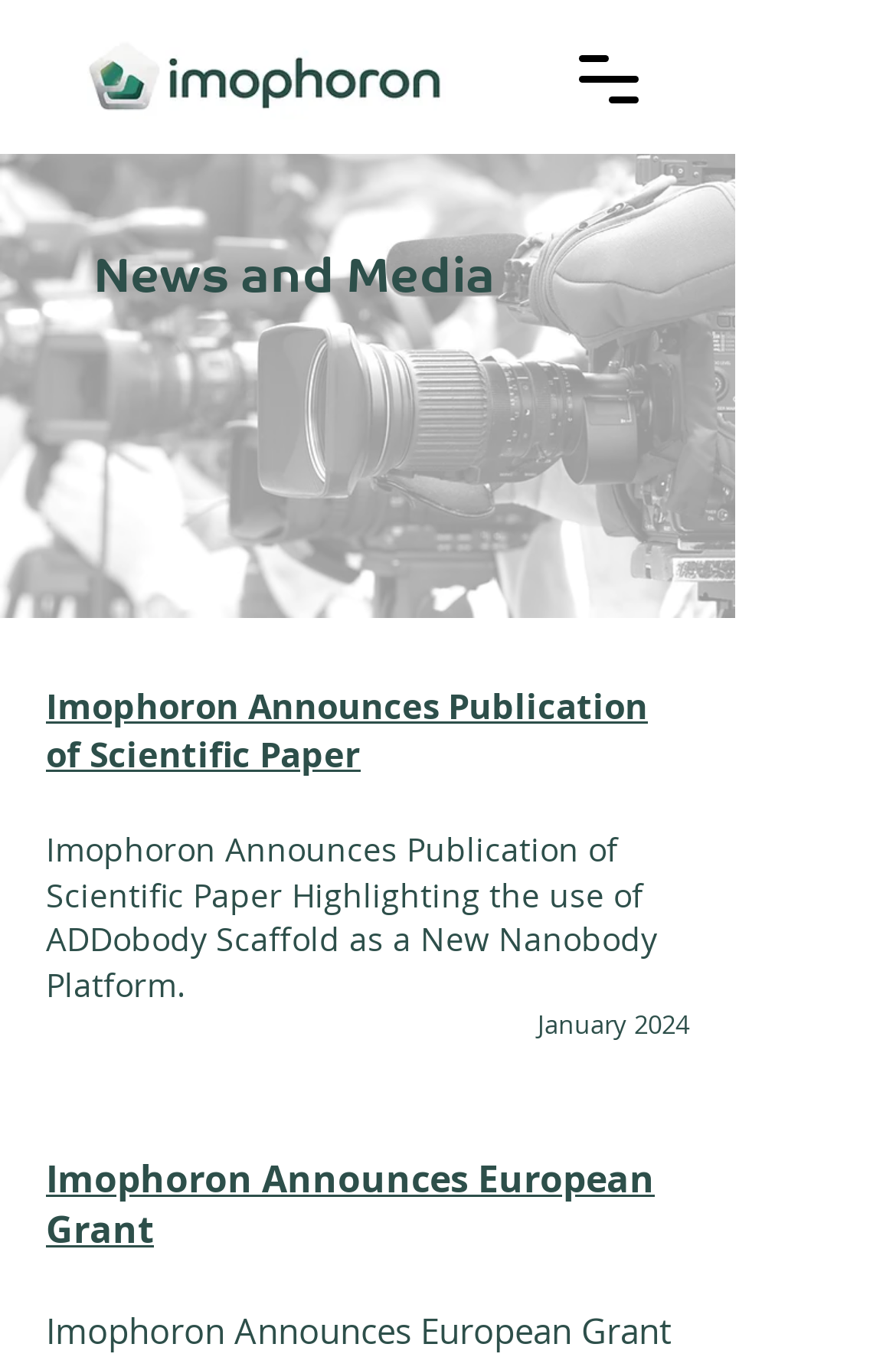Extract the bounding box of the UI element described as: "Imophoron Announces European Grant".

[0.051, 0.849, 0.731, 0.925]